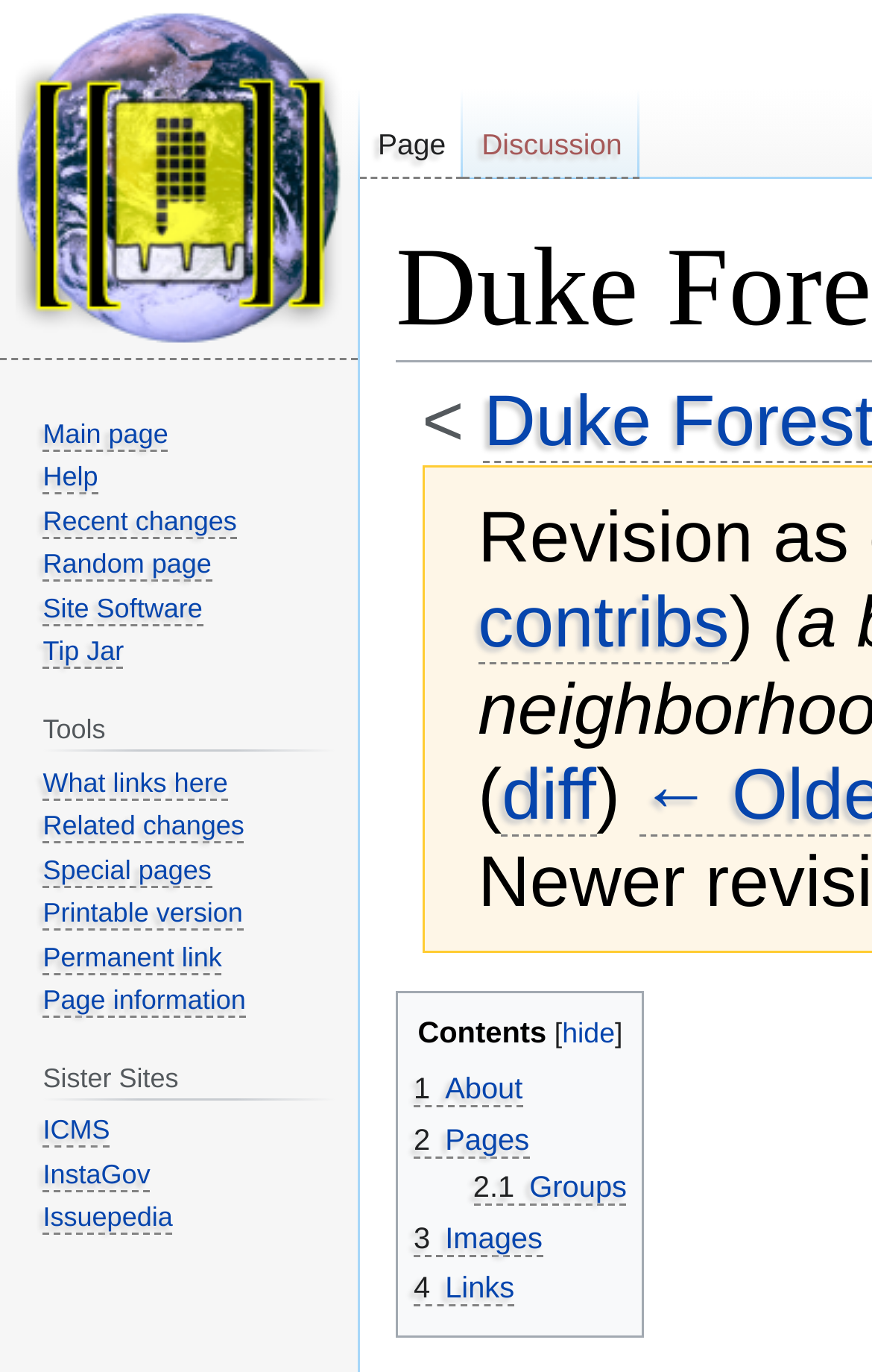Identify the bounding box coordinates of the clickable region to carry out the given instruction: "View contents".

[0.454, 0.722, 0.739, 0.976]